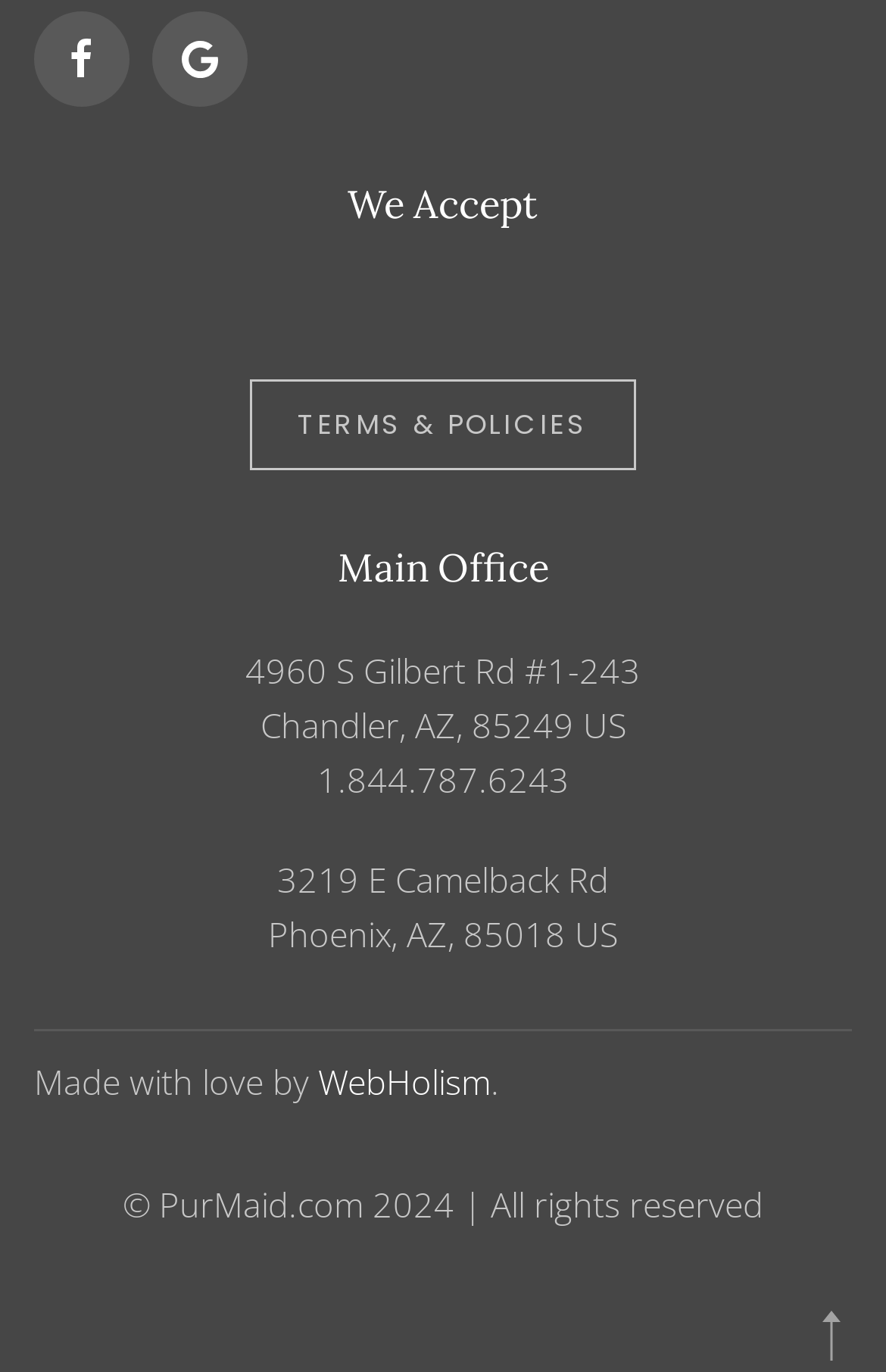Mark the bounding box of the element that matches the following description: "Terms & Policies".

[0.282, 0.277, 0.718, 0.343]